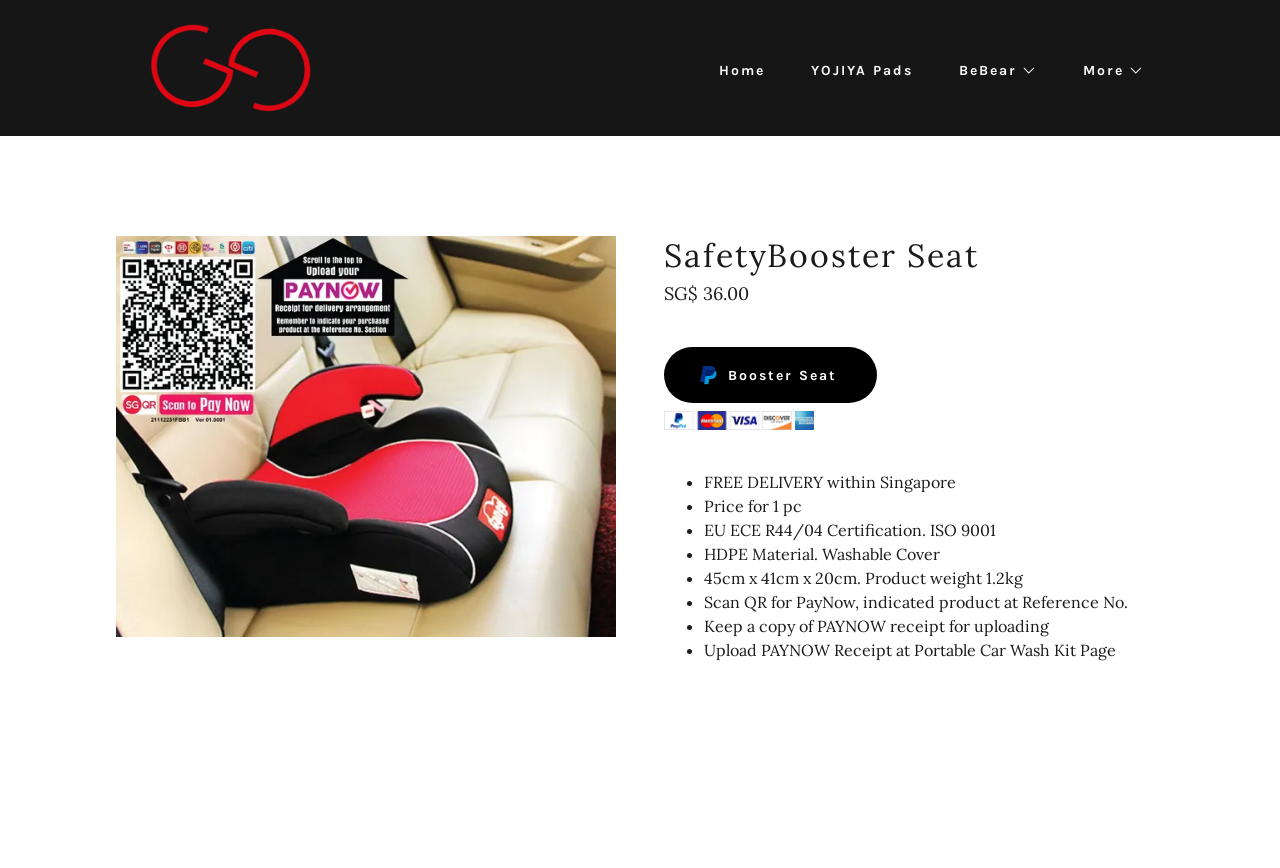Using the provided element description: "More", determine the bounding box coordinates of the corresponding UI element in the screenshot.

[0.835, 0.067, 0.894, 0.095]